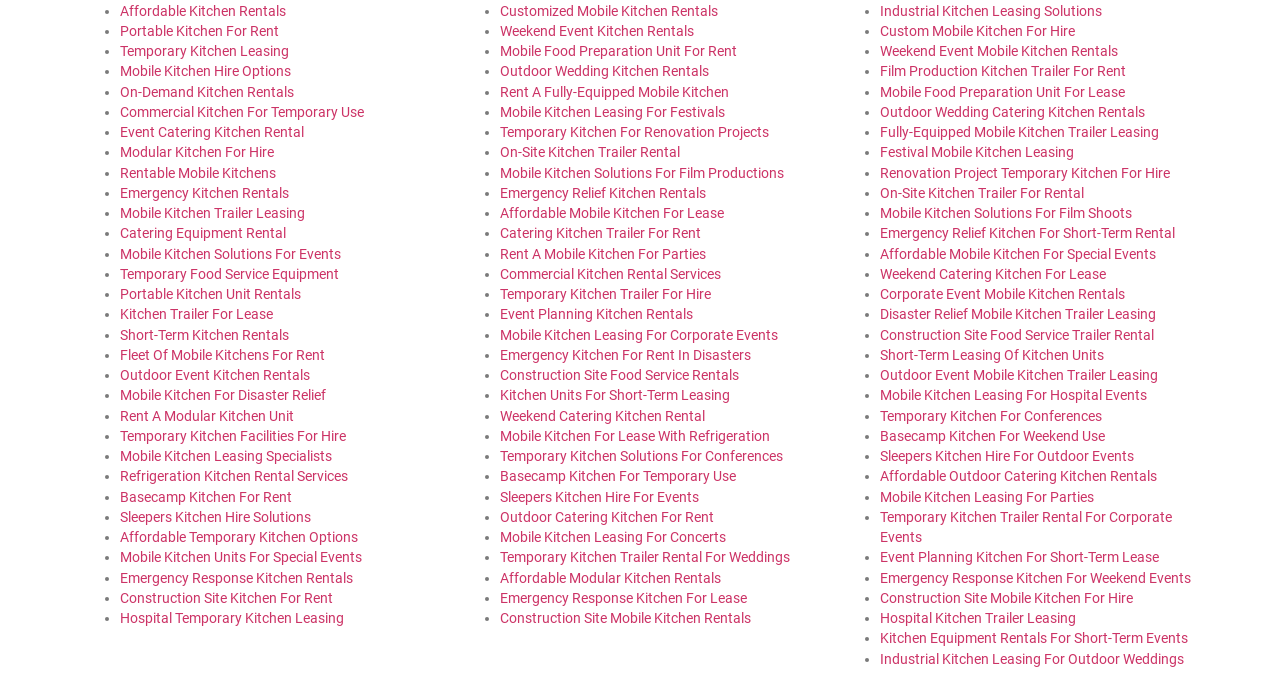Specify the bounding box coordinates of the element's region that should be clicked to achieve the following instruction: "Click on Affordable Kitchen Rentals". The bounding box coordinates consist of four float numbers between 0 and 1, in the format [left, top, right, bottom].

[0.094, 0.004, 0.223, 0.027]